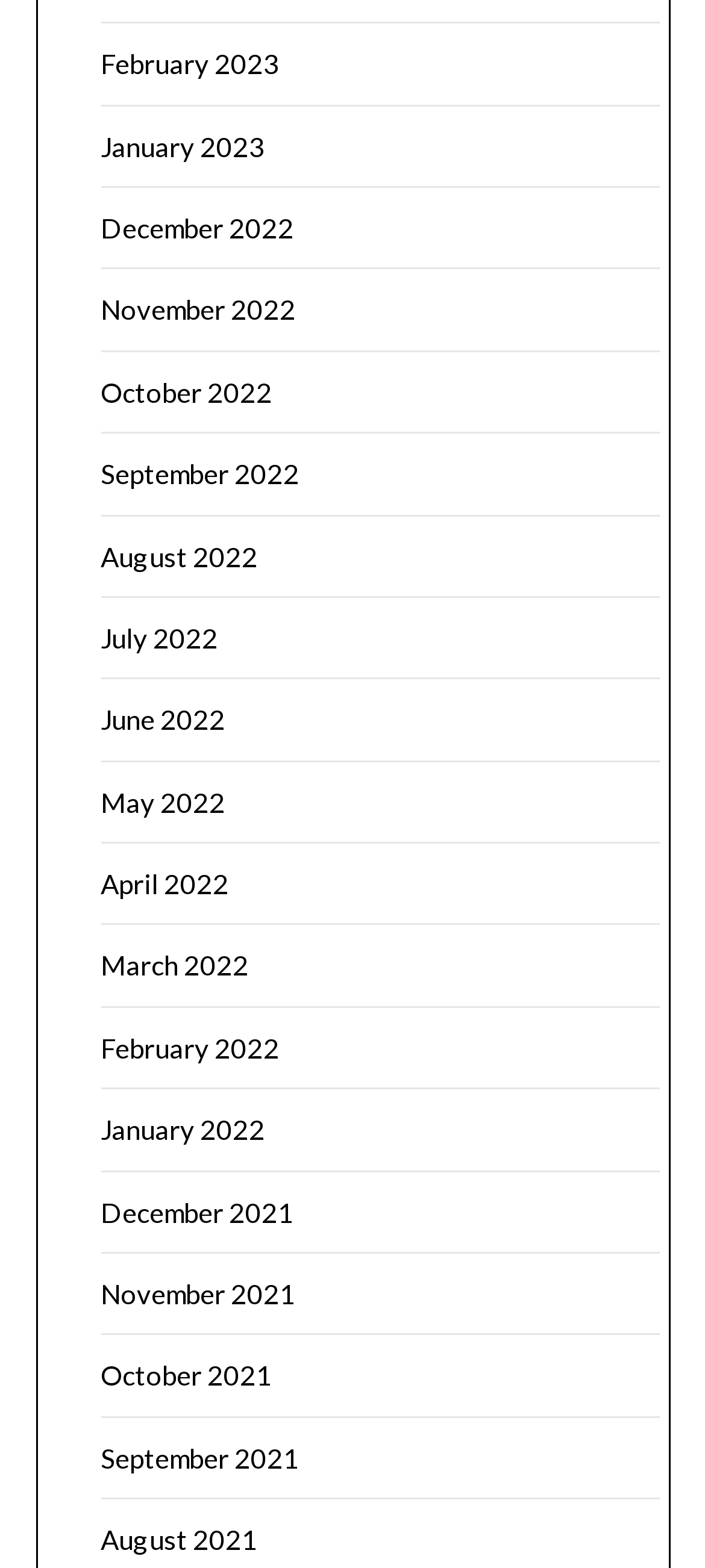What is the earliest month listed?
Please provide a single word or phrase in response based on the screenshot.

August 2021